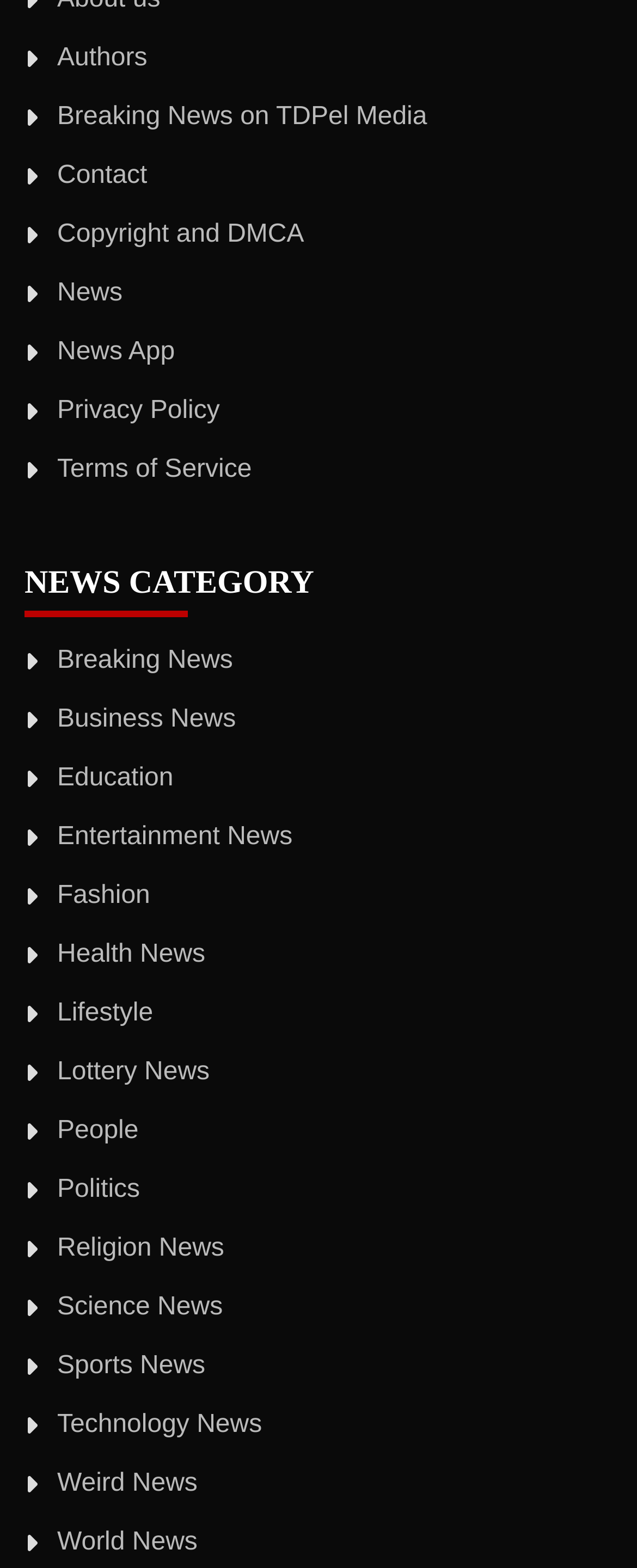Please determine the bounding box coordinates of the element's region to click in order to carry out the following instruction: "View World News". The coordinates should be four float numbers between 0 and 1, i.e., [left, top, right, bottom].

[0.09, 0.975, 0.31, 0.993]